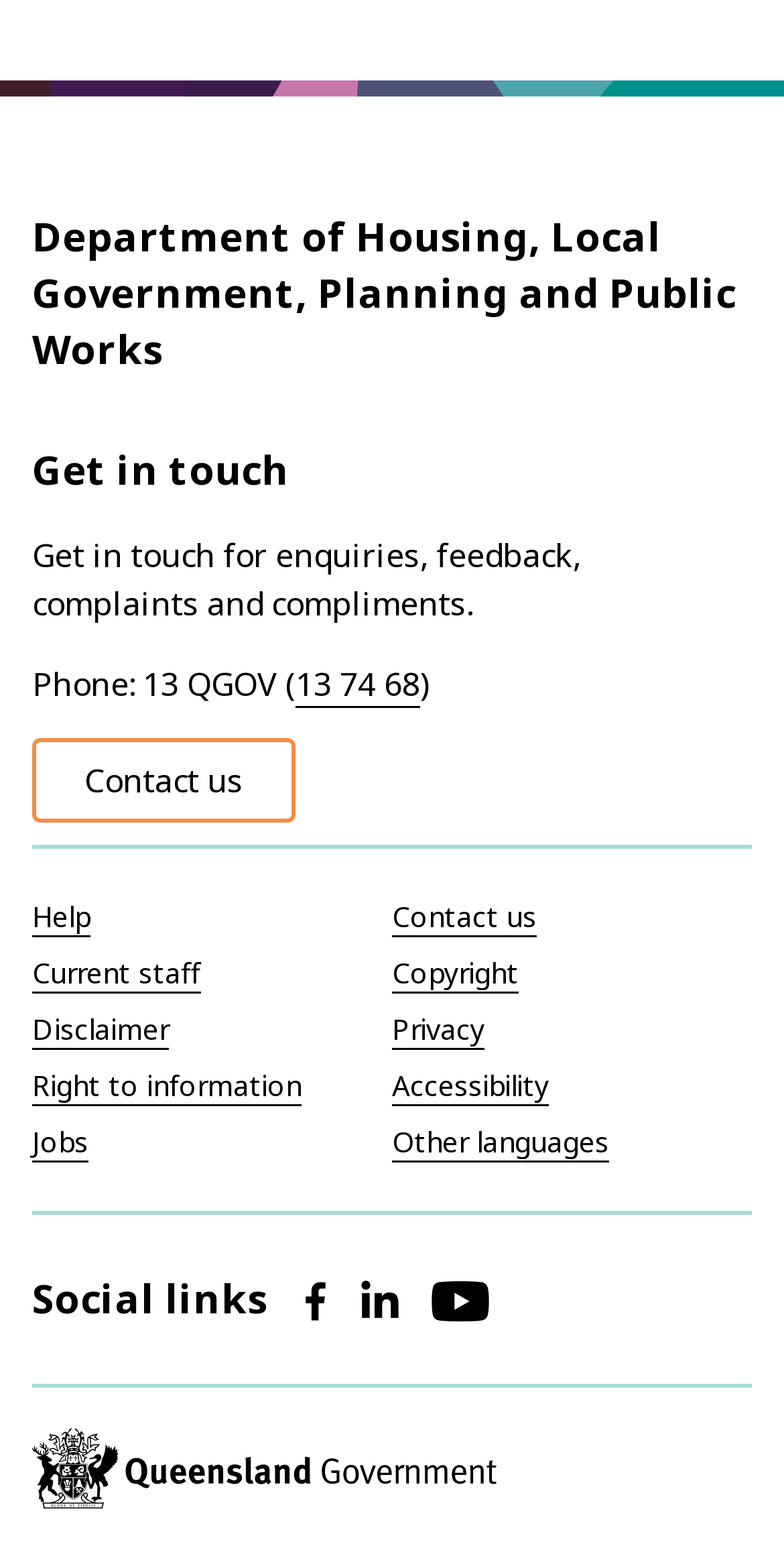Please find the bounding box coordinates of the section that needs to be clicked to achieve this instruction: "View jobs".

[0.041, 0.725, 0.113, 0.75]